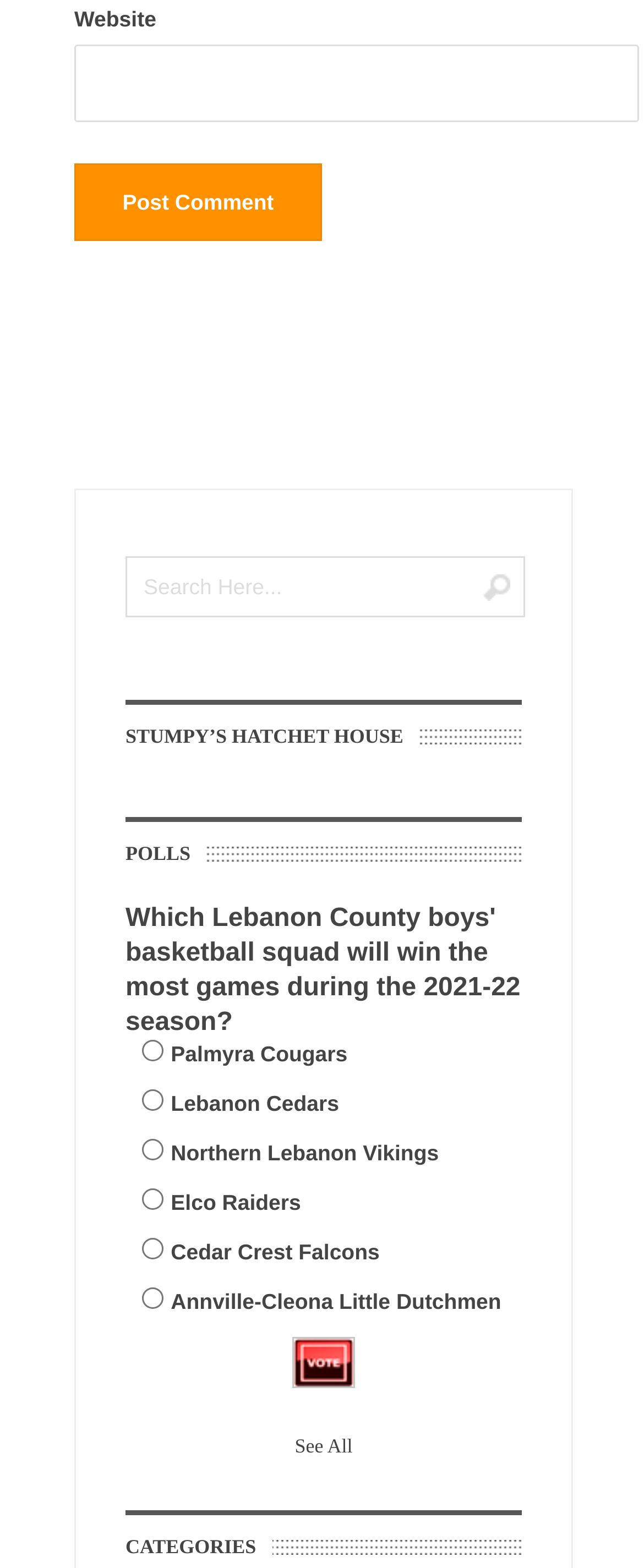Refer to the element description See All and identify the corresponding bounding box in the screenshot. Format the coordinates as (top-left x, top-left y, bottom-right x, bottom-right y) with values in the range of 0 to 1.

[0.458, 0.915, 0.547, 0.93]